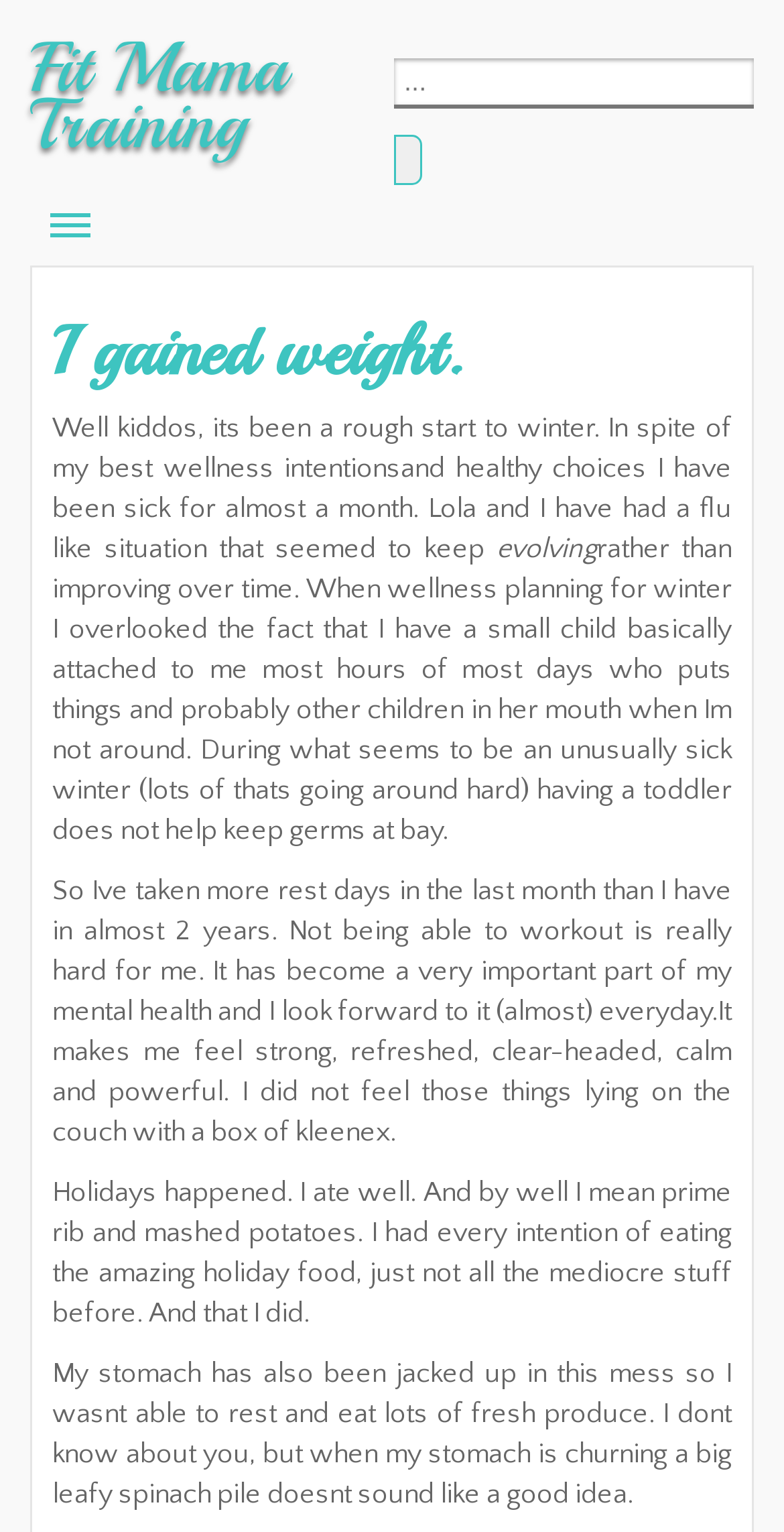Use a single word or phrase to answer the question:
What is the author's current health issue?

Stomach problems